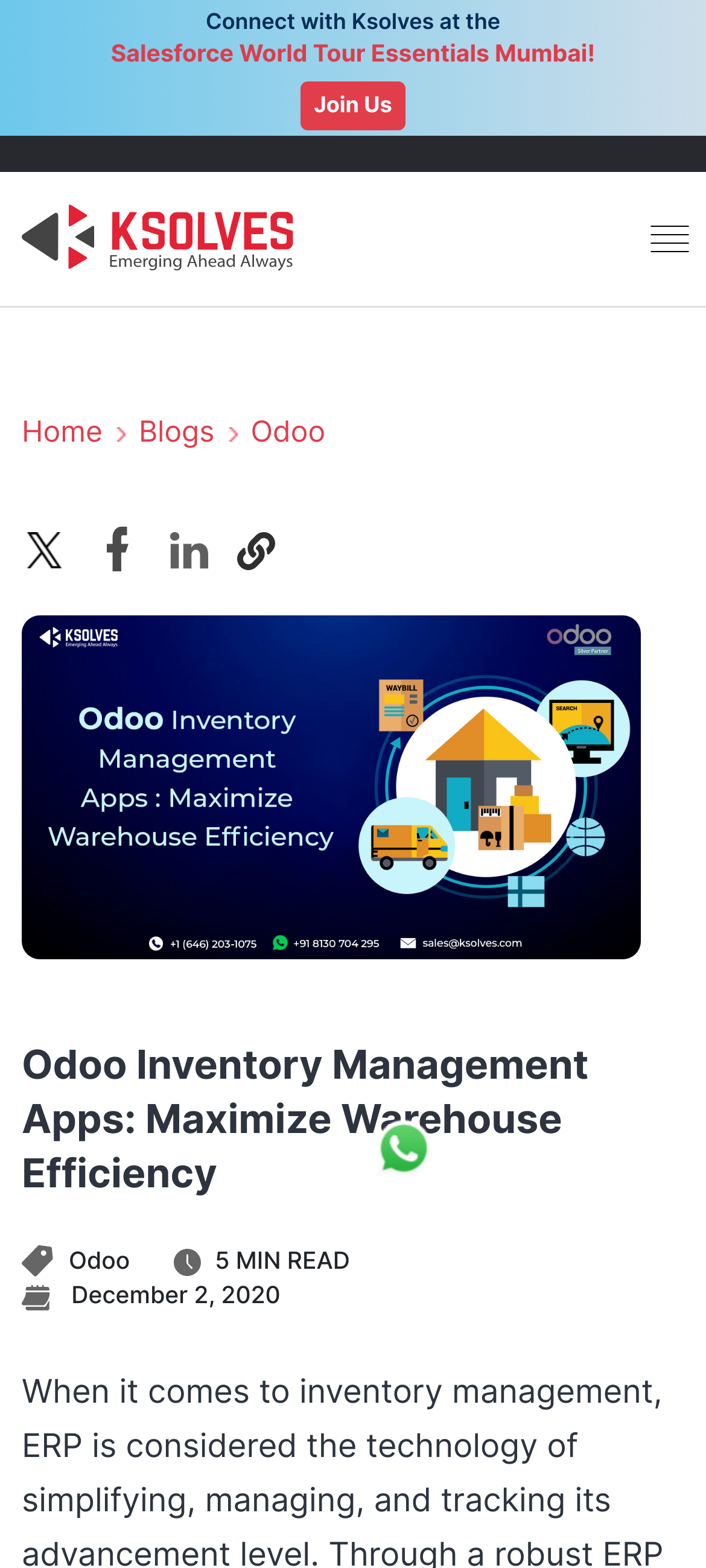Provide the bounding box coordinates of the section that needs to be clicked to accomplish the following instruction: "Open Mobile Menu."

[0.897, 0.134, 1.0, 0.169]